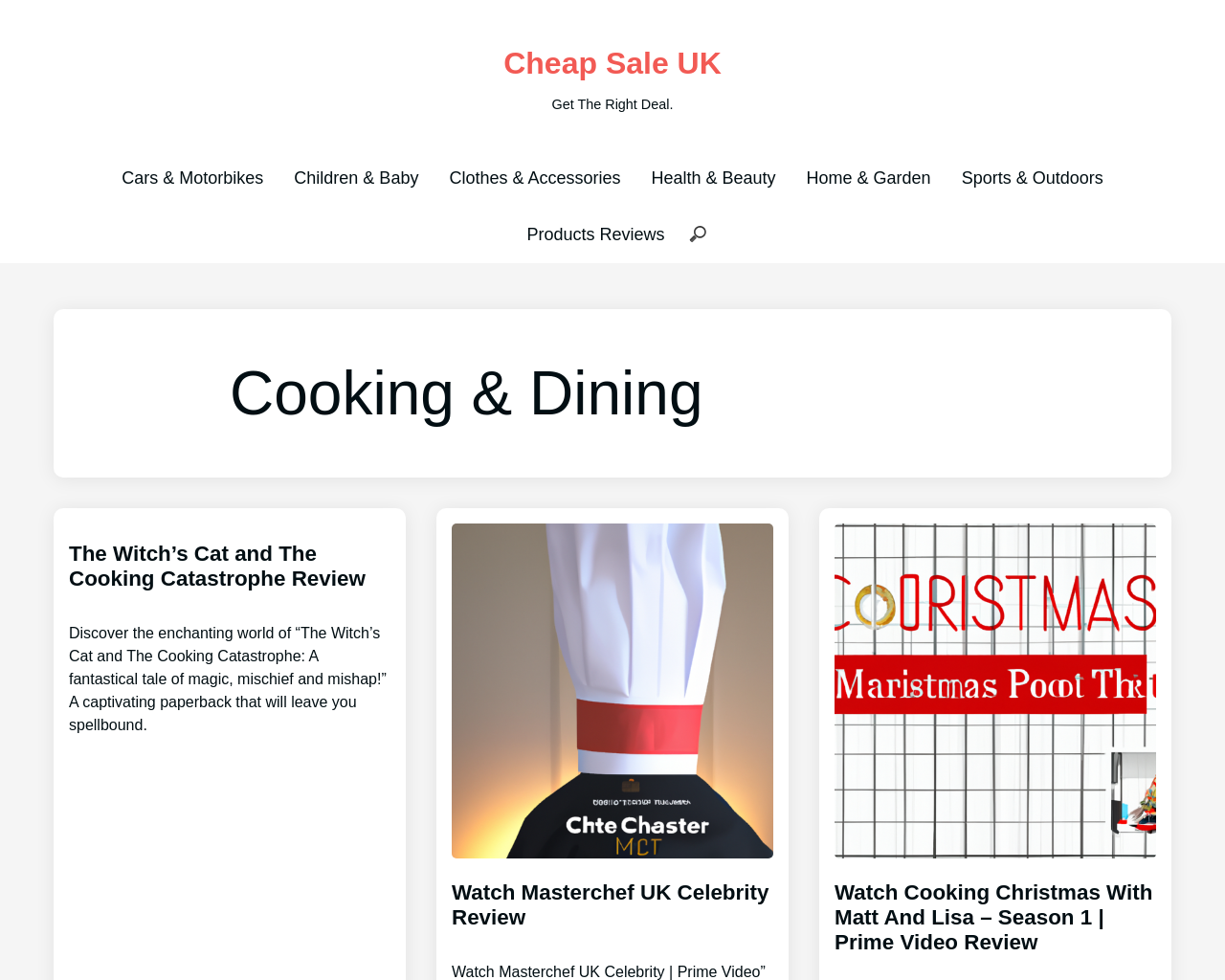Using the provided element description: "Products Reviews", determine the bounding box coordinates of the corresponding UI element in the screenshot.

[0.43, 0.229, 0.543, 0.249]